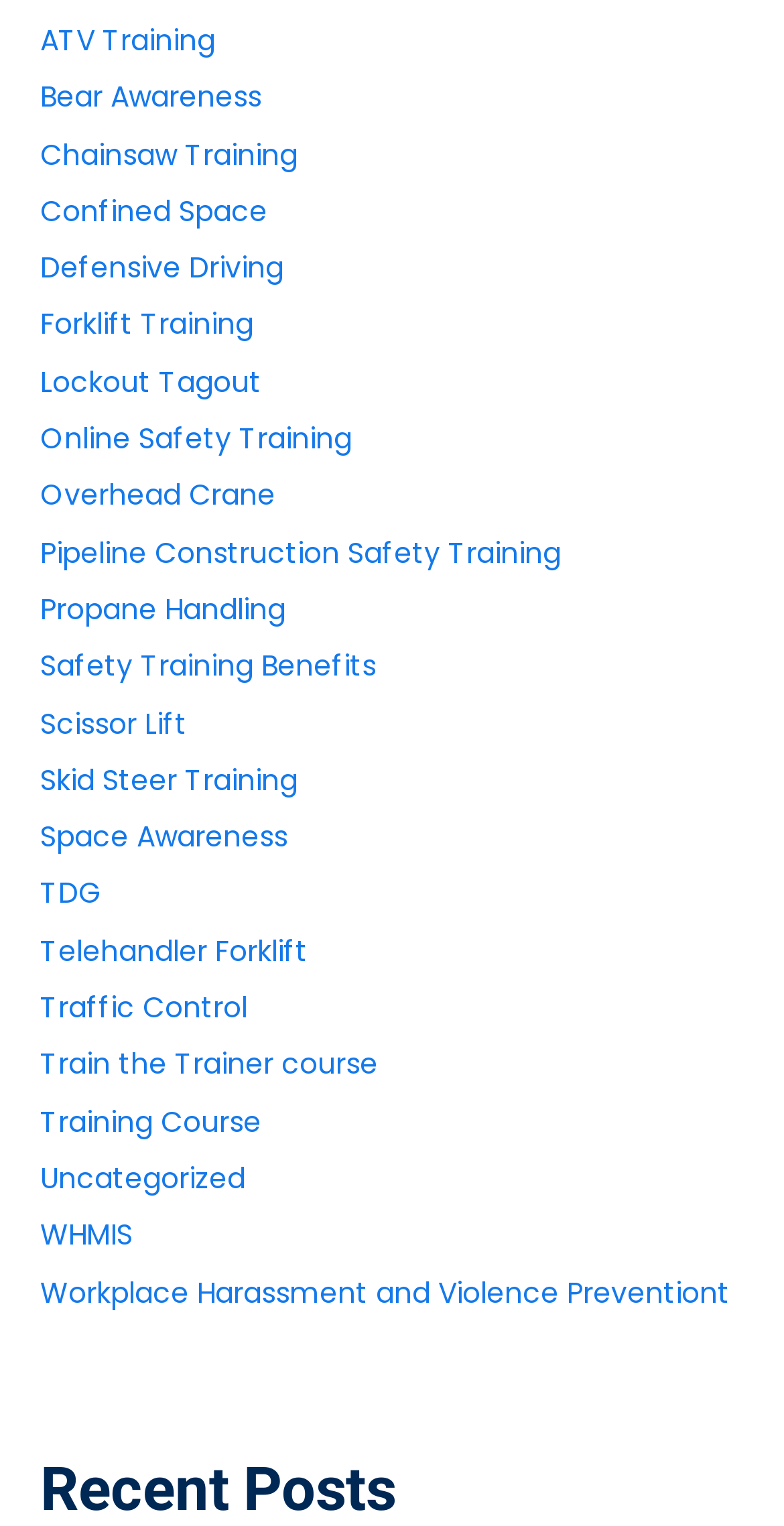Determine the bounding box coordinates of the clickable region to execute the instruction: "Read about WHMIS". The coordinates should be four float numbers between 0 and 1, denoted as [left, top, right, bottom].

[0.051, 0.796, 0.169, 0.822]